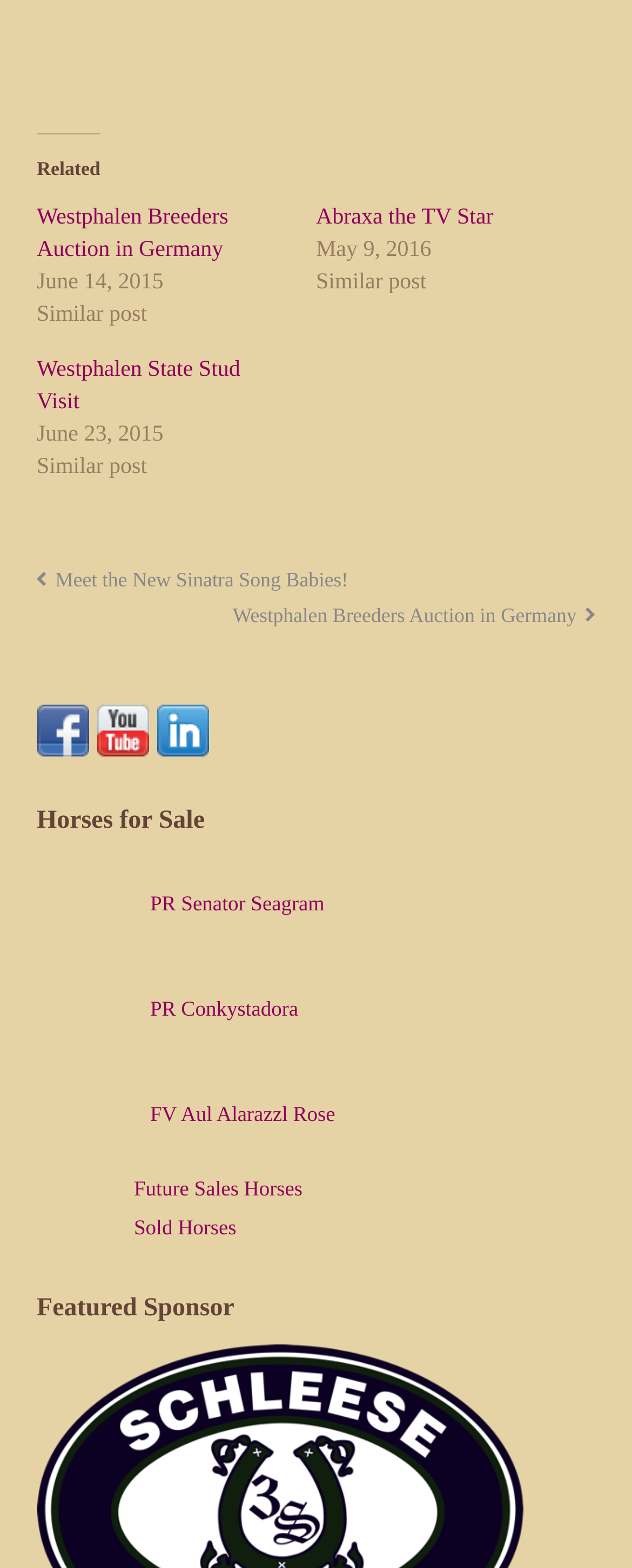Find the bounding box coordinates of the clickable area required to complete the following action: "Read 'Similar post'".

[0.058, 0.193, 0.233, 0.208]